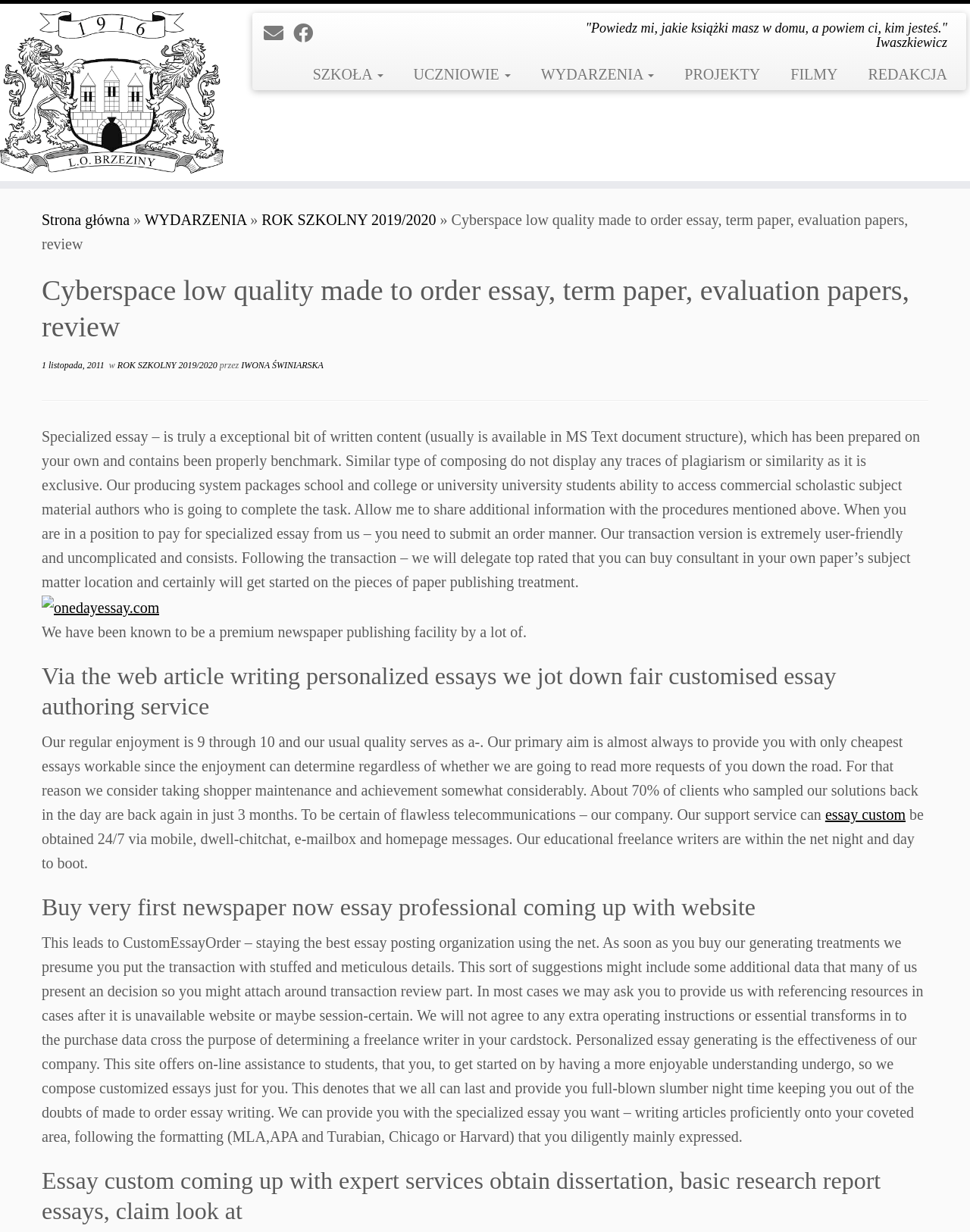Using the element description: "SZKOŁA", determine the bounding box coordinates for the specified UI element. The coordinates should be four float numbers between 0 and 1, [left, top, right, bottom].

[0.307, 0.047, 0.411, 0.073]